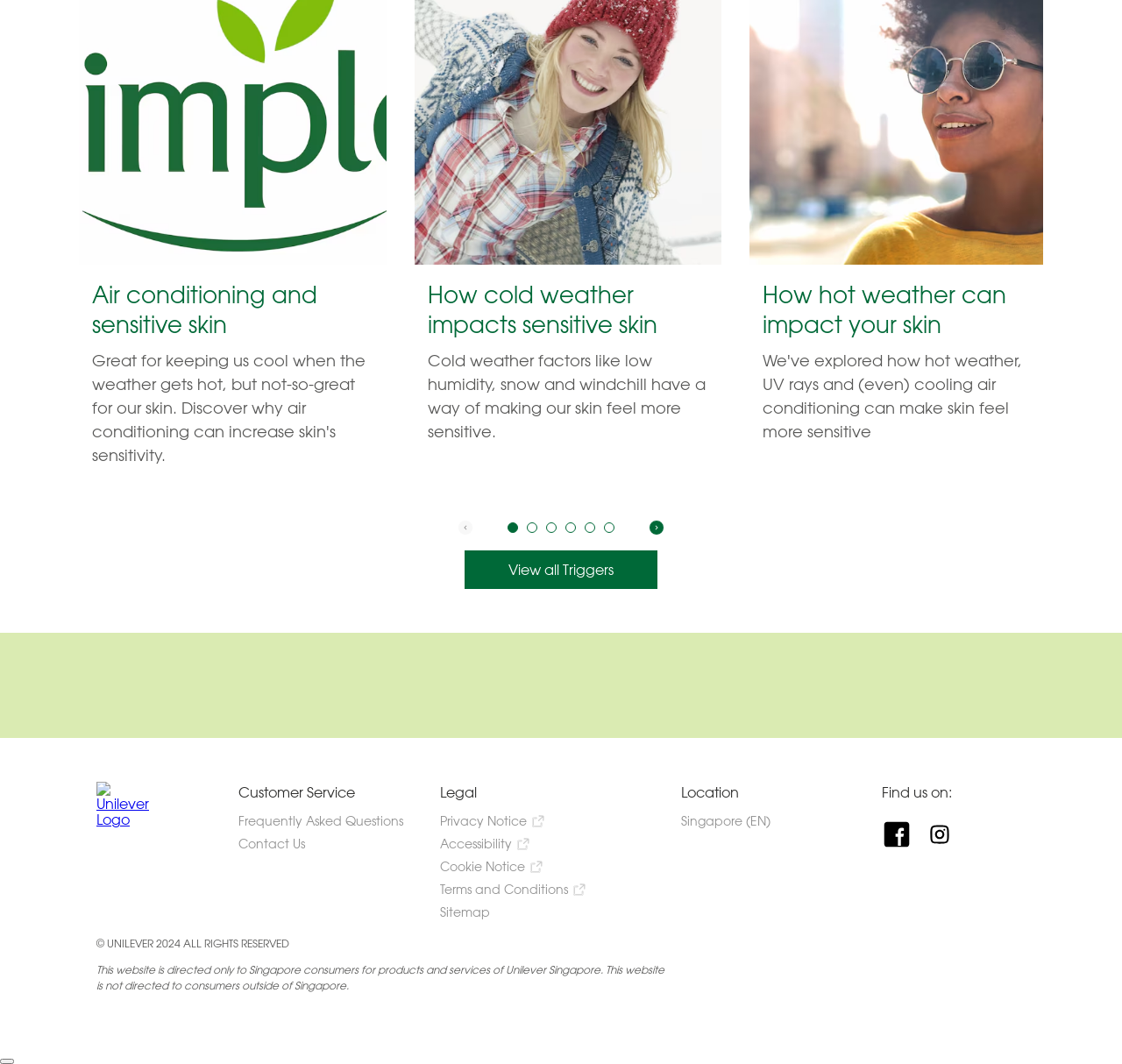Provide a one-word or brief phrase answer to the question:
How many slides are available?

6